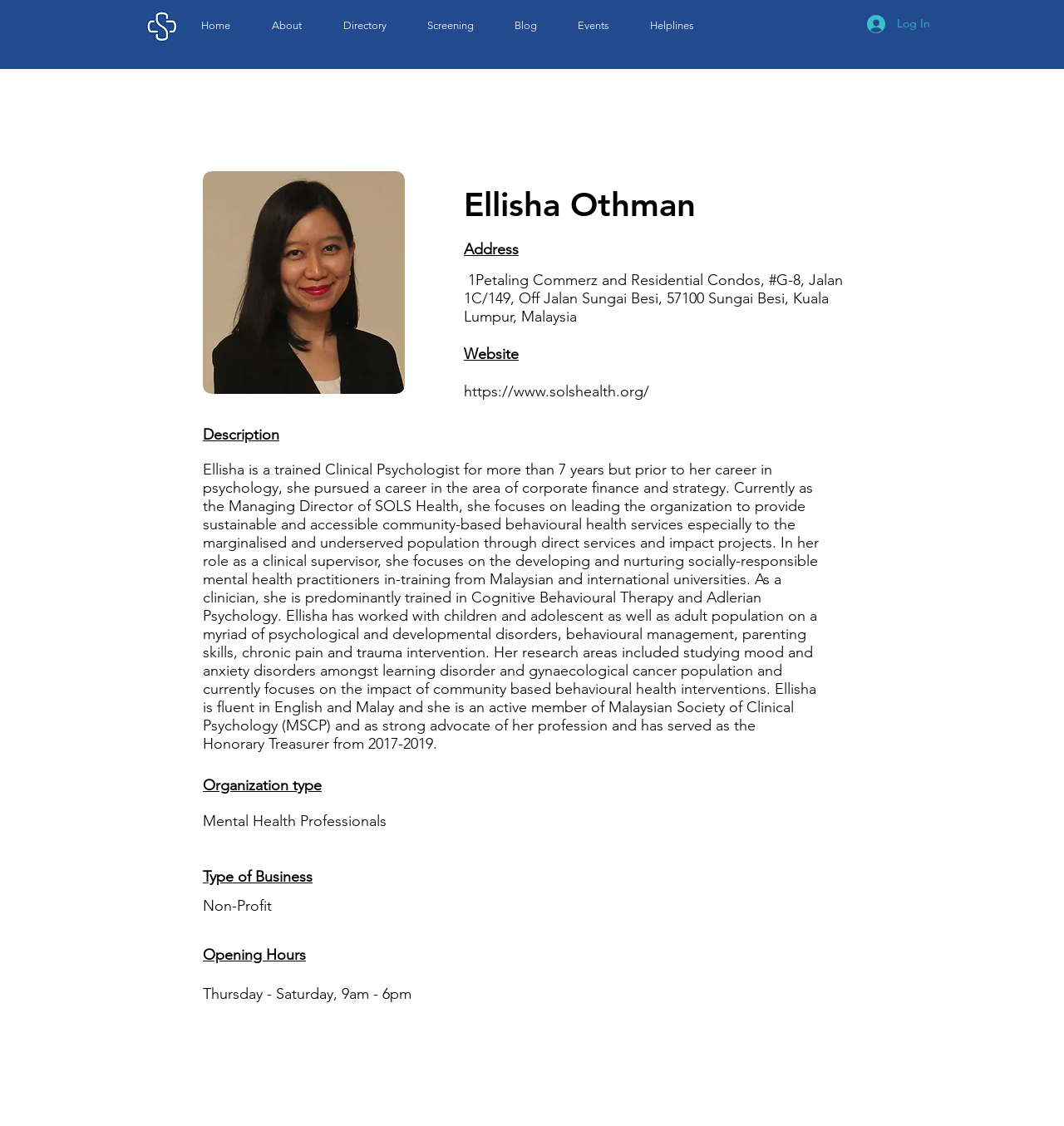Determine the bounding box coordinates of the clickable element to achieve the following action: 'Read the article about the Green Home Show'. Provide the coordinates as four float values between 0 and 1, formatted as [left, top, right, bottom].

None